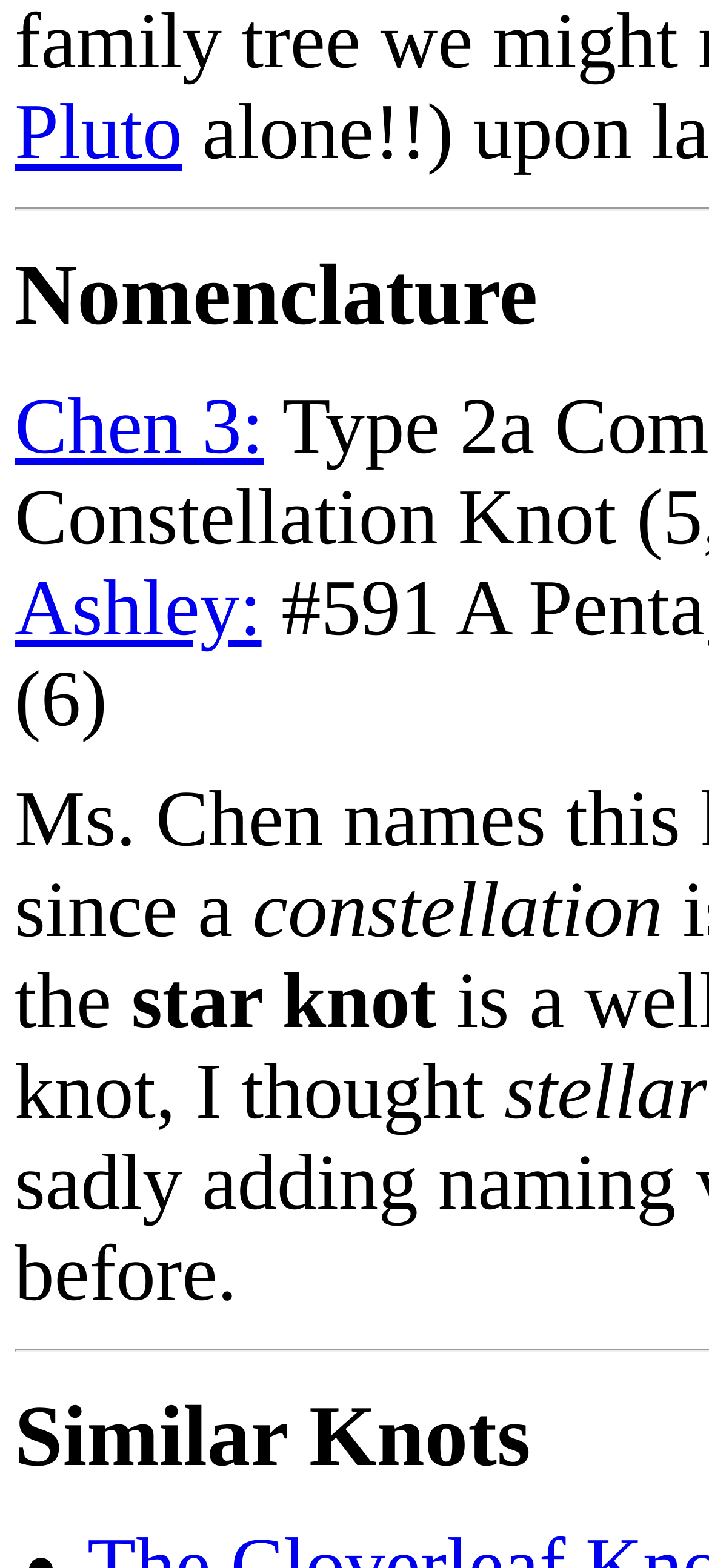Please predict the bounding box coordinates (top-left x, top-left y, bottom-right x, bottom-right y) for the UI element in the screenshot that fits the description: Ashley:

[0.021, 0.36, 0.369, 0.416]